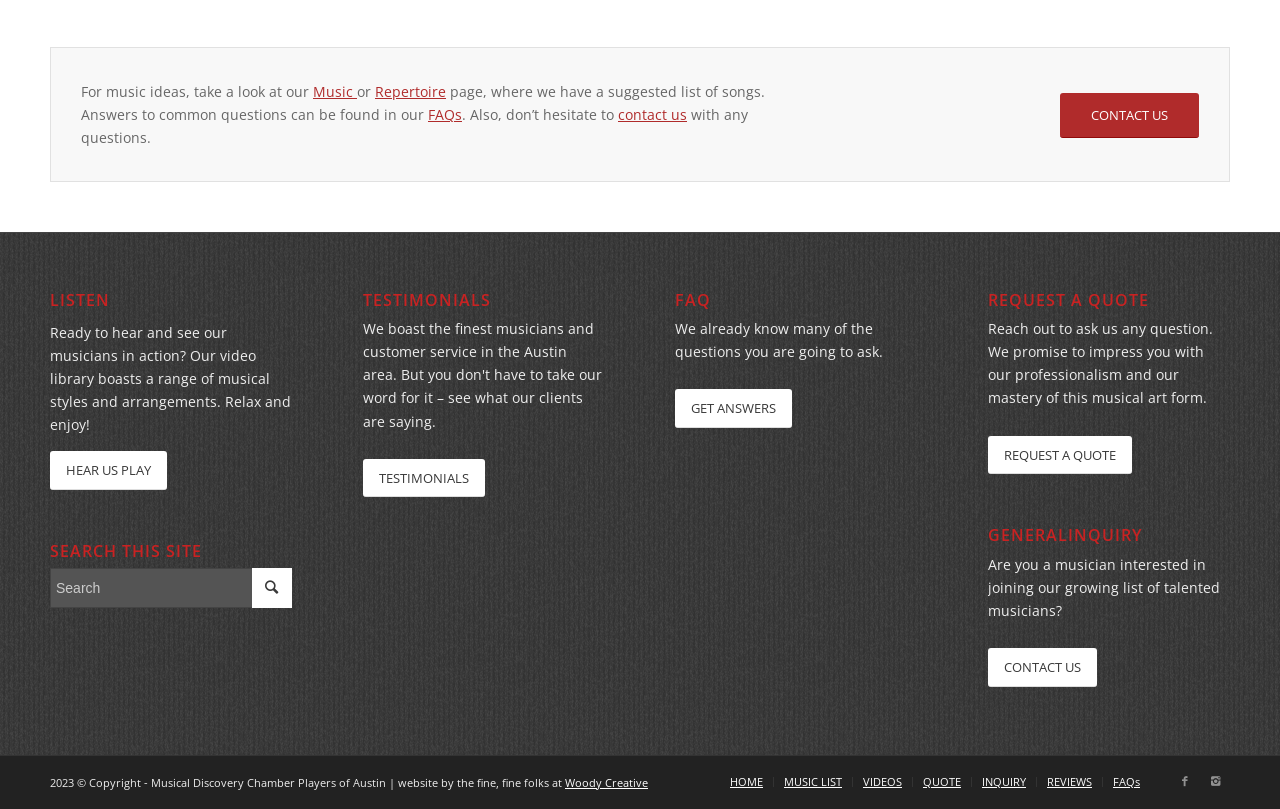Provide the bounding box coordinates of the section that needs to be clicked to accomplish the following instruction: "Search this site."

[0.039, 0.703, 0.228, 0.752]